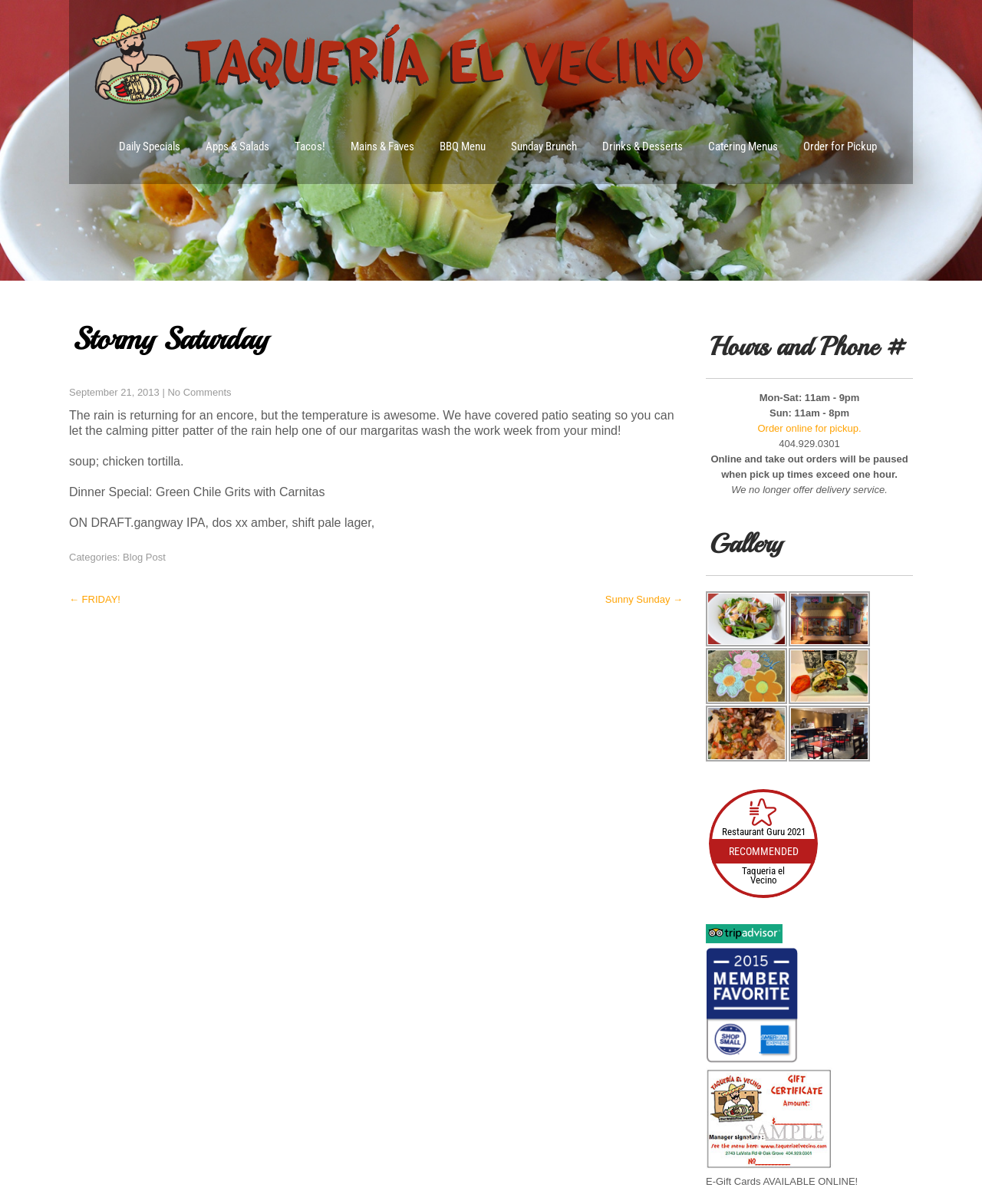Please give a short response to the question using one word or a phrase:
Can the restaurant deliver food?

No